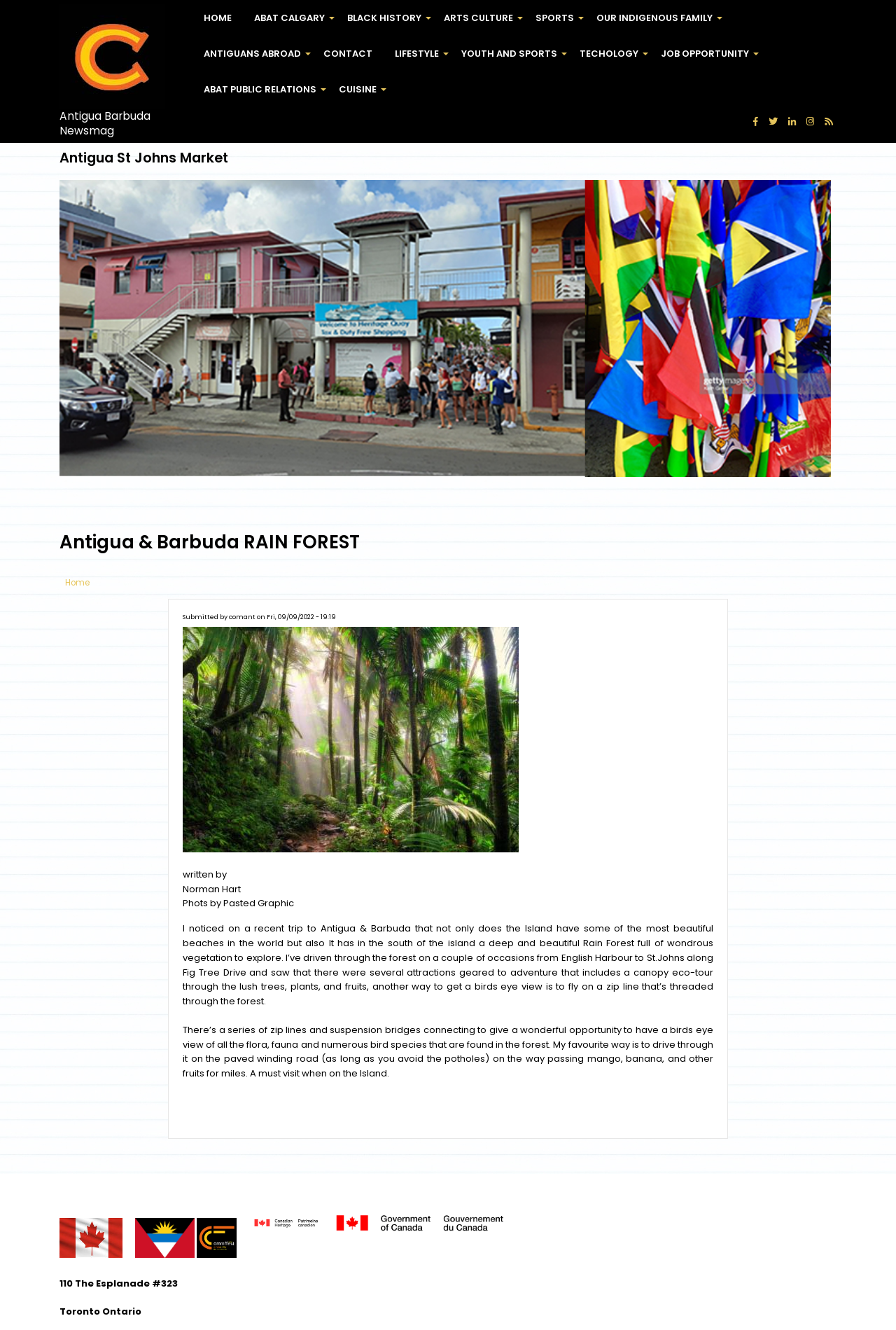Using the element description +Arts Culture, predict the bounding box coordinates for the UI element. Provide the coordinates in (top-left x, top-left y, bottom-right x, bottom-right y) format with values ranging from 0 to 1.

[0.483, 0.0, 0.585, 0.027]